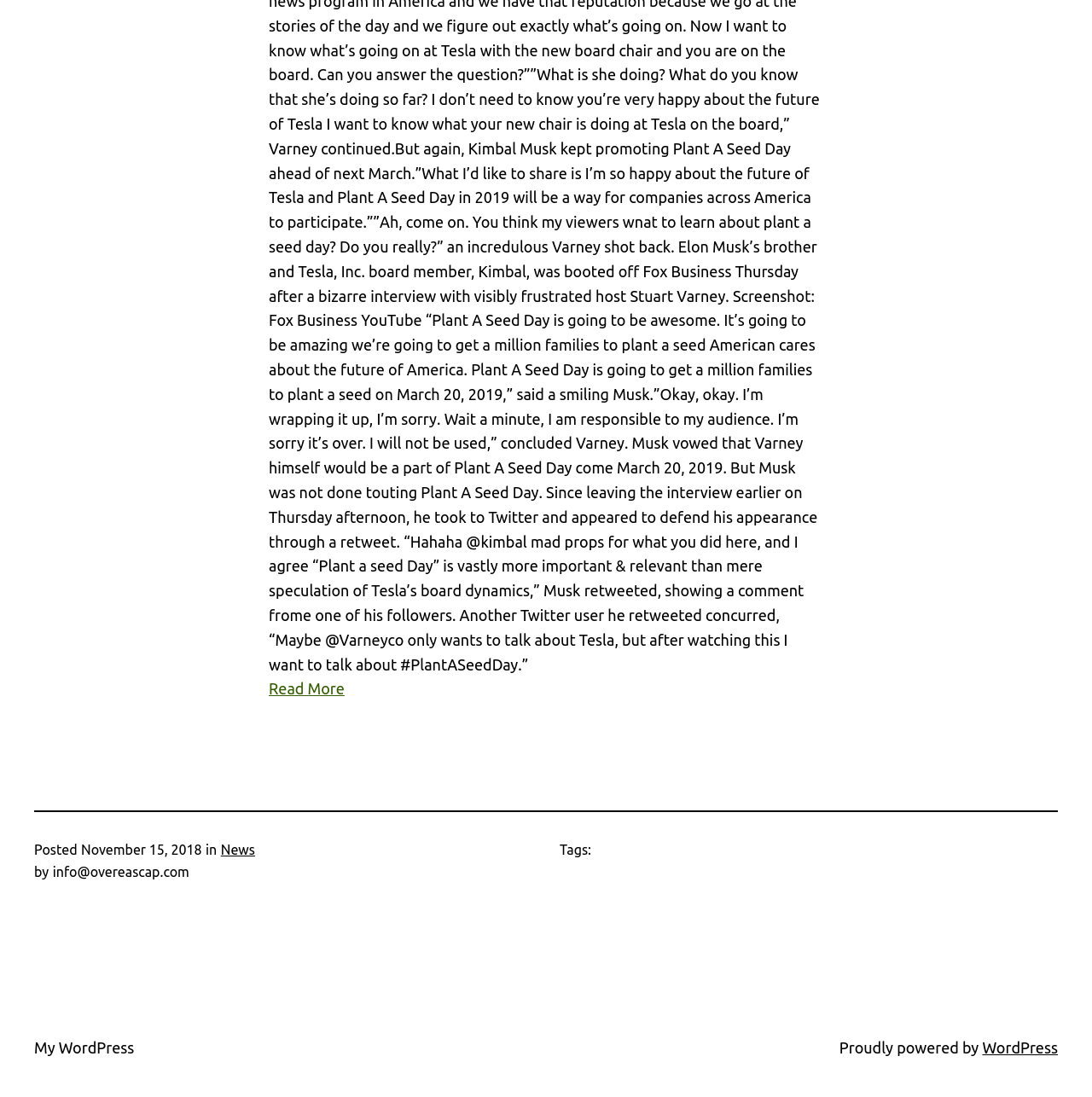What is the platform that powers the website?
Please answer the question as detailed as possible based on the image.

I found the platform by looking at the footer section, which is located at the bottom of the webpage. The platform is written as 'Proudly powered by WordPress'.